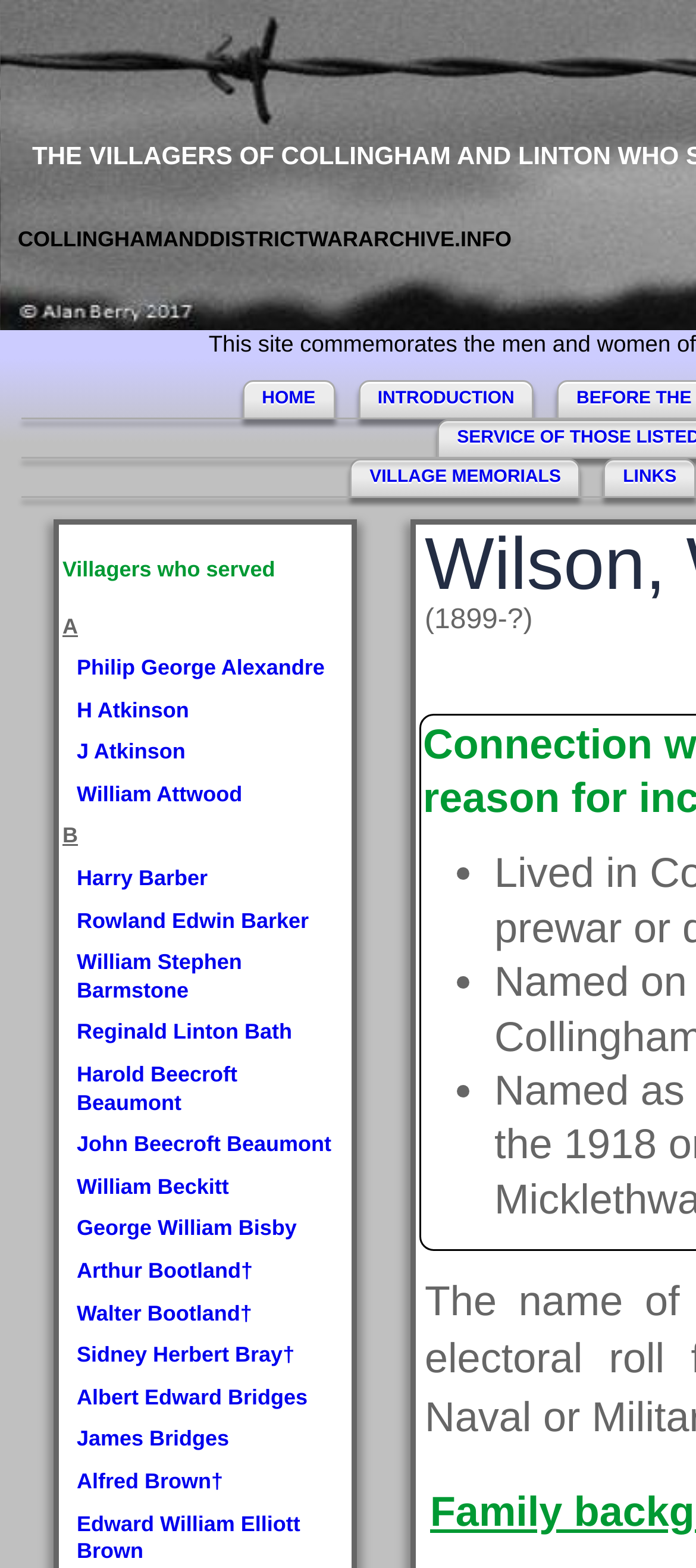Based on the element description "Reginald Linton Bath", predict the bounding box coordinates of the UI element.

[0.11, 0.65, 0.42, 0.666]